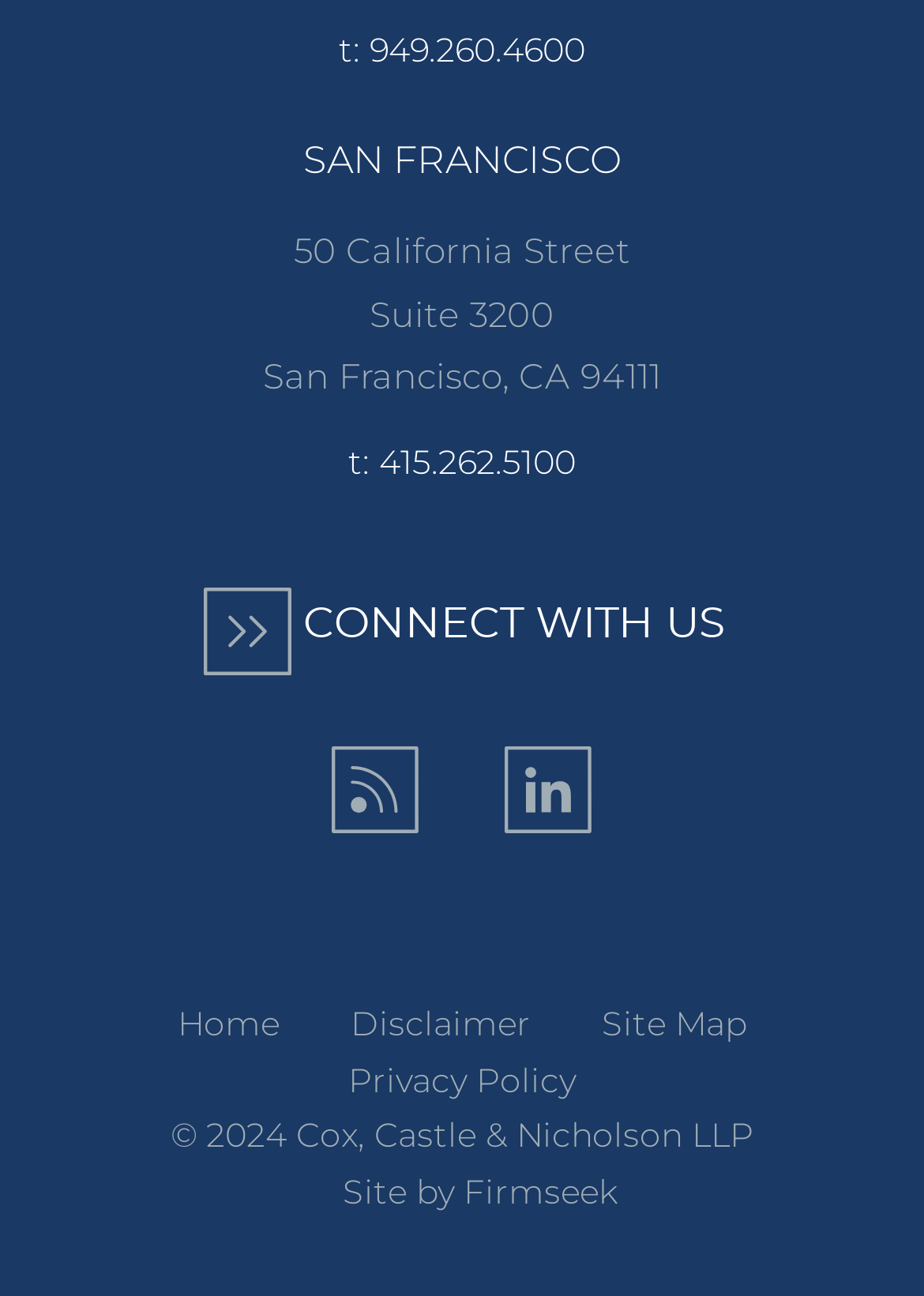Find the bounding box coordinates of the area to click in order to follow the instruction: "Go to the home page".

[0.192, 0.773, 0.303, 0.806]